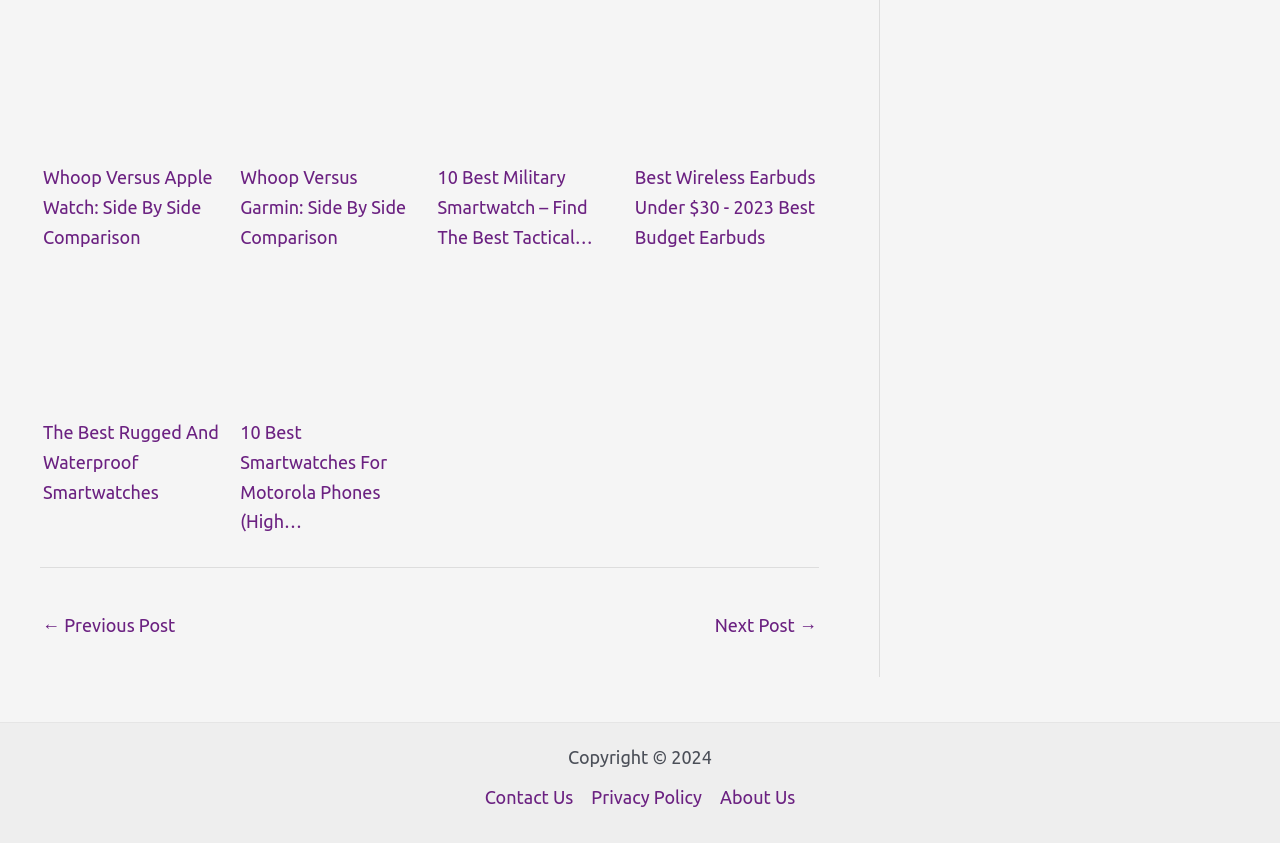Please identify the bounding box coordinates of the element I need to click to follow this instruction: "Learn about the best smartwatches for Motorola phones".

[0.185, 0.315, 0.332, 0.641]